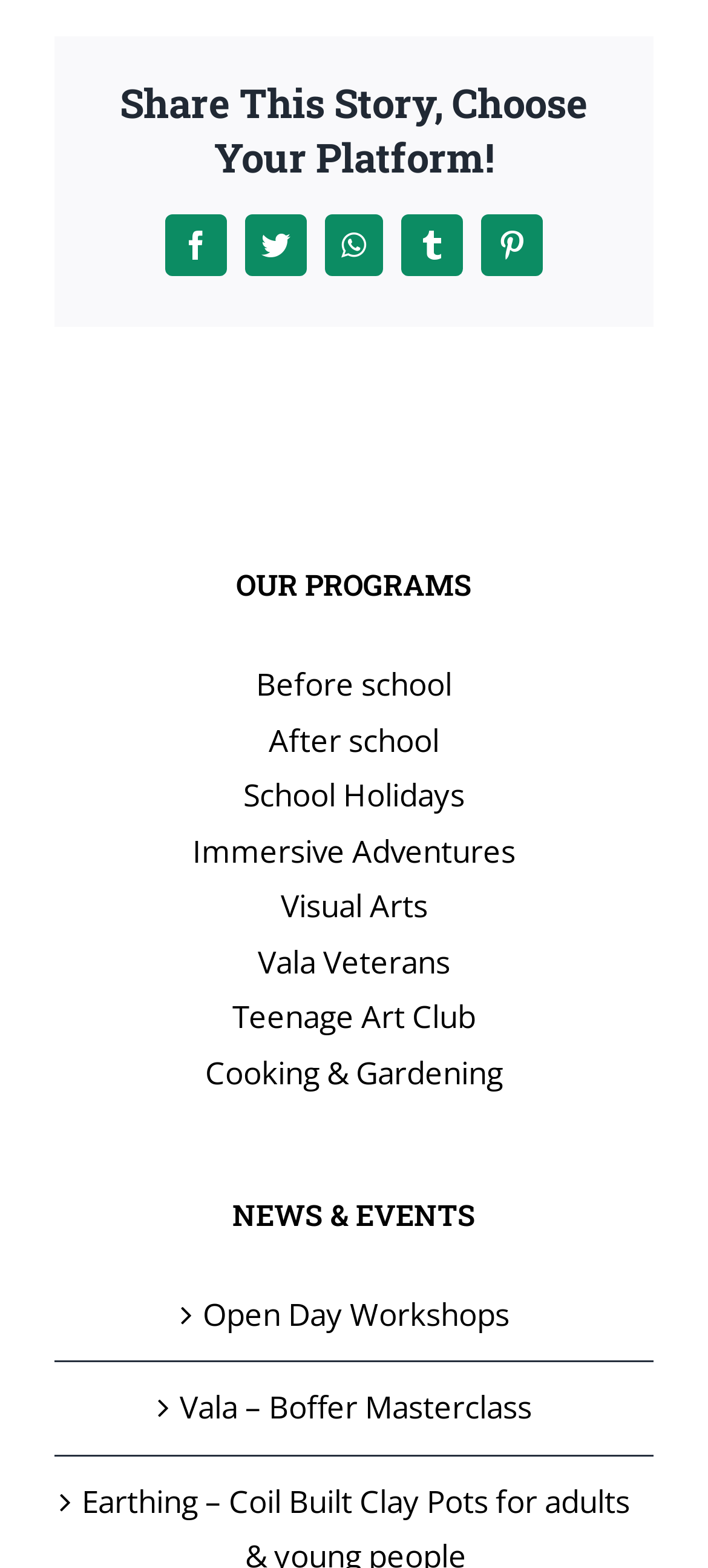How many social media platforms are available to share?
Utilize the information in the image to give a detailed answer to the question.

I counted the number of links provided under the 'Share This Story, Choose Your Platform!' heading, which are Facebook, Twitter, WhatsApp, Tumblr, and Pinterest, totaling 6 platforms.